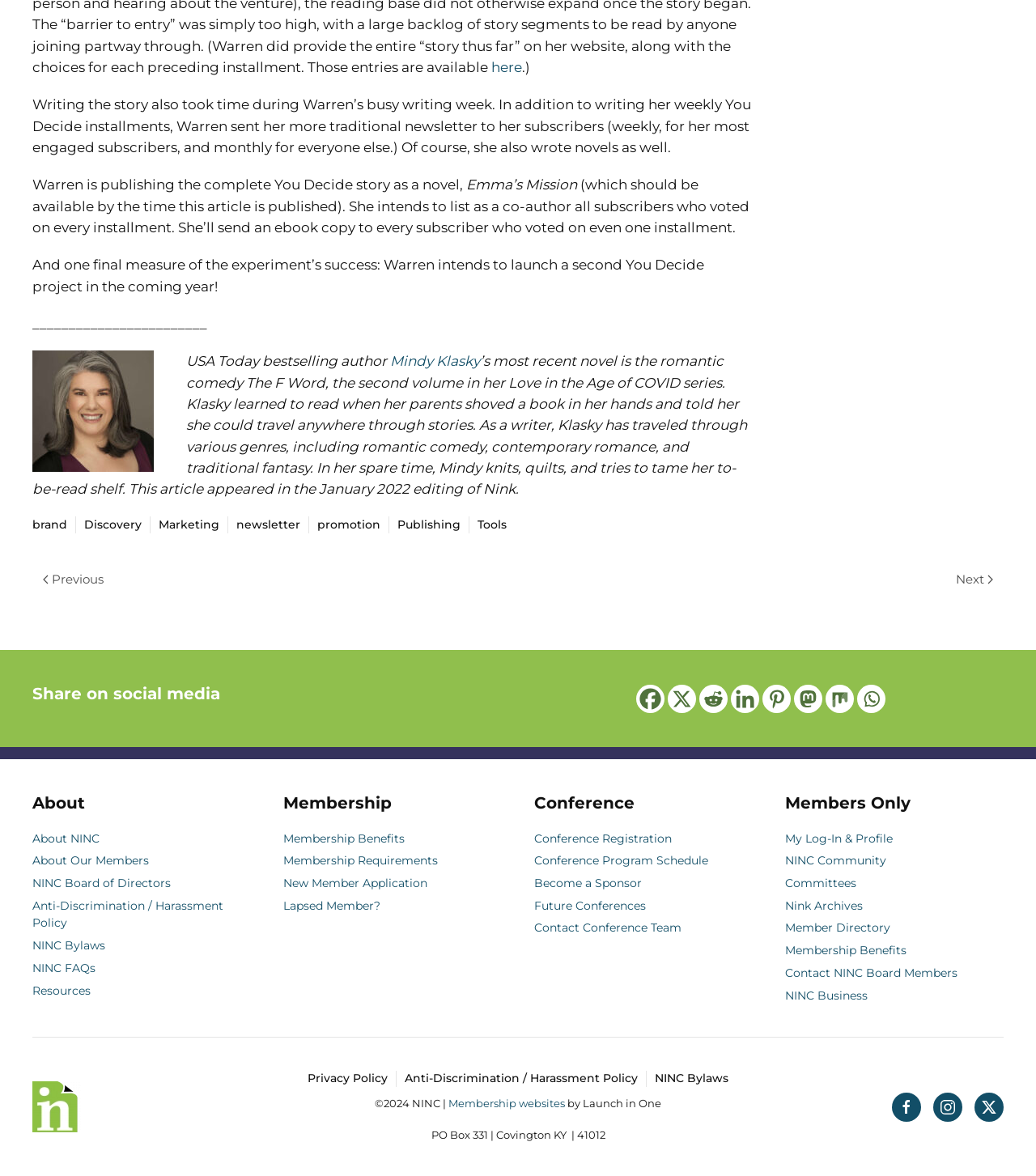Determine the bounding box coordinates of the clickable area required to perform the following instruction: "View November 2021". The coordinates should be represented as four float numbers between 0 and 1: [left, top, right, bottom].

None